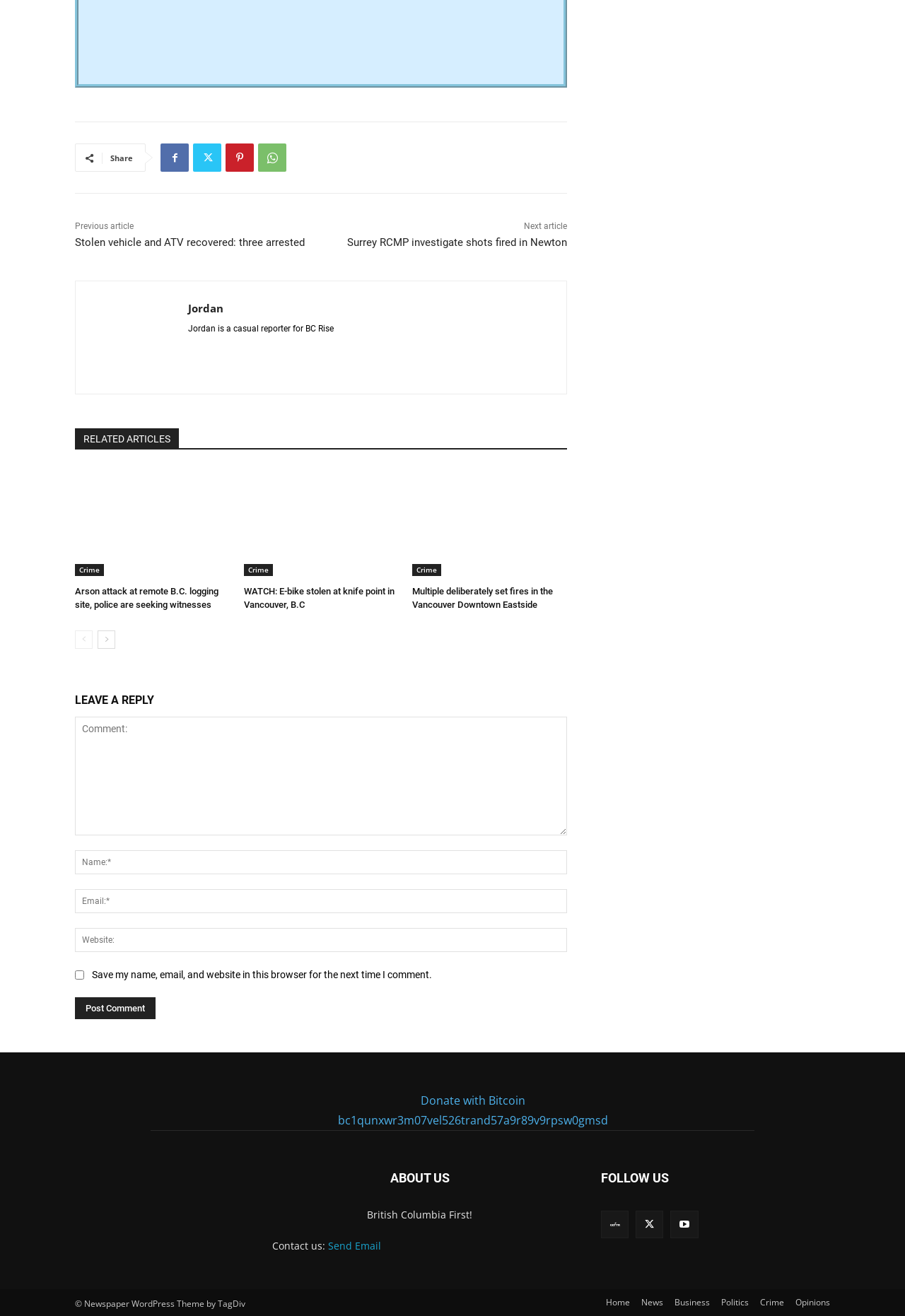Locate the bounding box coordinates of the area to click to fulfill this instruction: "Donate with Bitcoin". The bounding box should be presented as four float numbers between 0 and 1, in the order [left, top, right, bottom].

[0.373, 0.83, 0.672, 0.857]